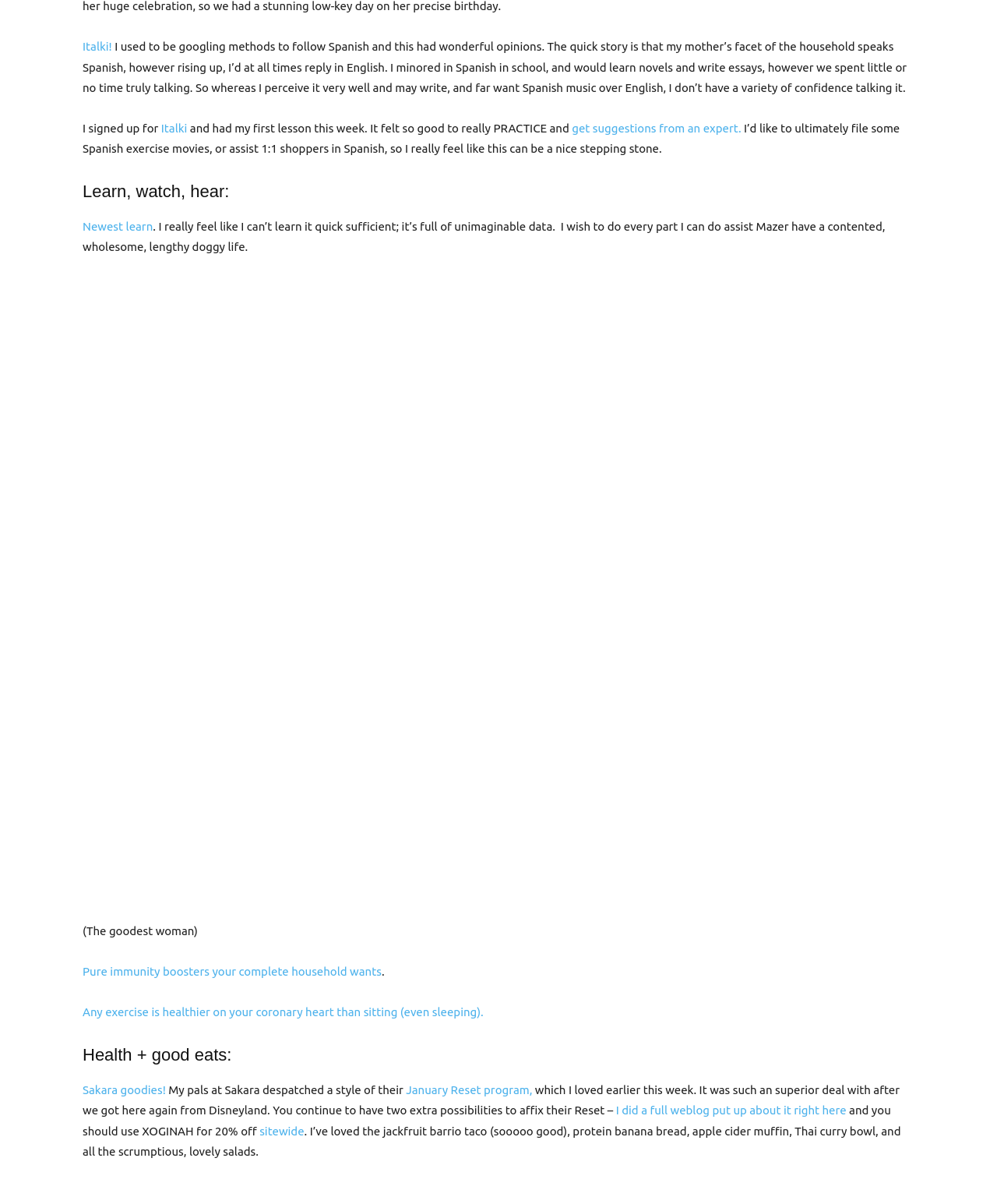What is the discount code mentioned for Sakara?
Refer to the image and give a detailed answer to the query.

The webpage mentions 'XOGINAH' as a discount code that can be used for 20% off sitewide on Sakara's products.